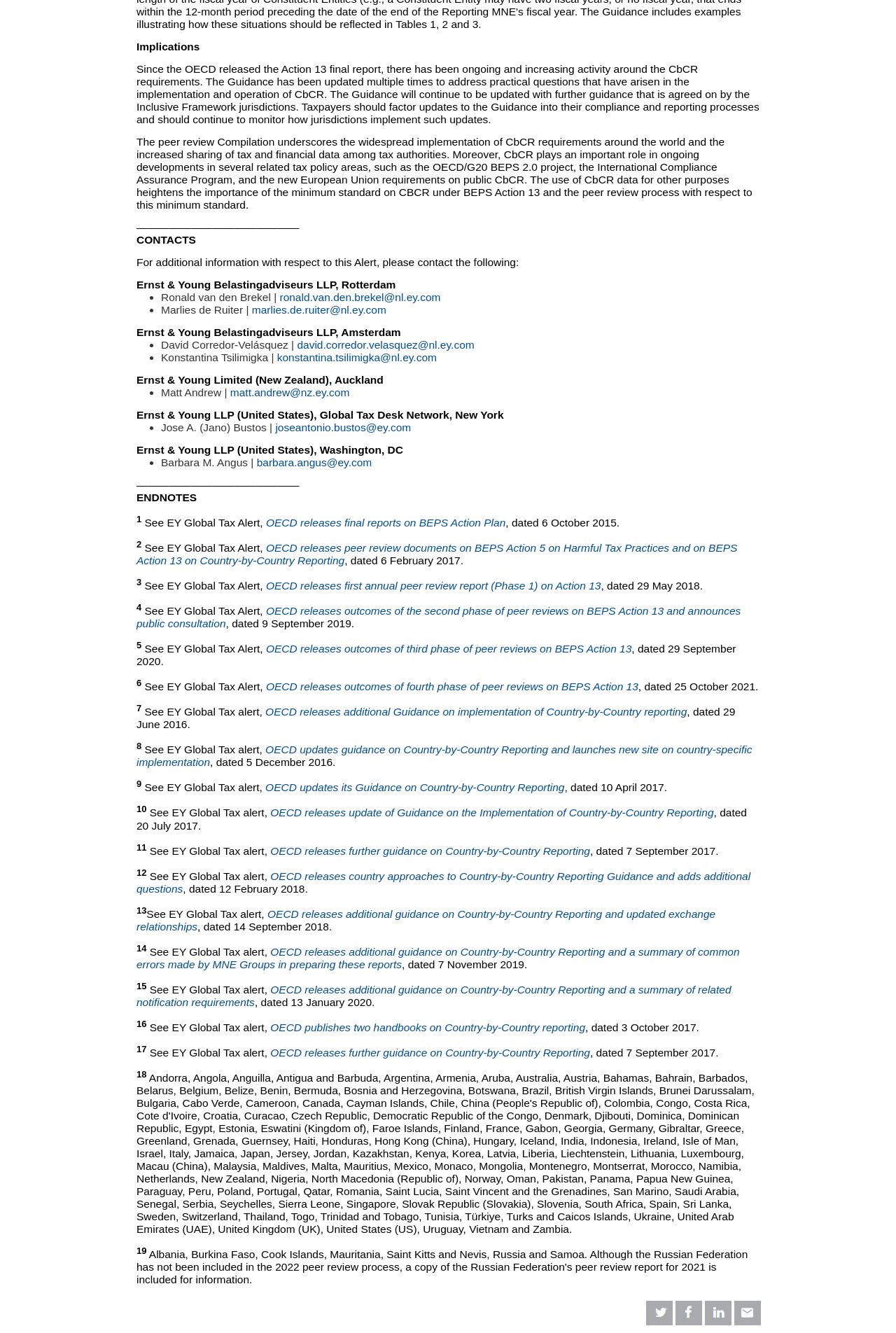Using the details from the image, please elaborate on the following question: How many contacts are listed on this webpage?

By counting the number of list markers and corresponding contact information, I found that there are 8 contacts listed on this webpage, each with their name, email address, and location.